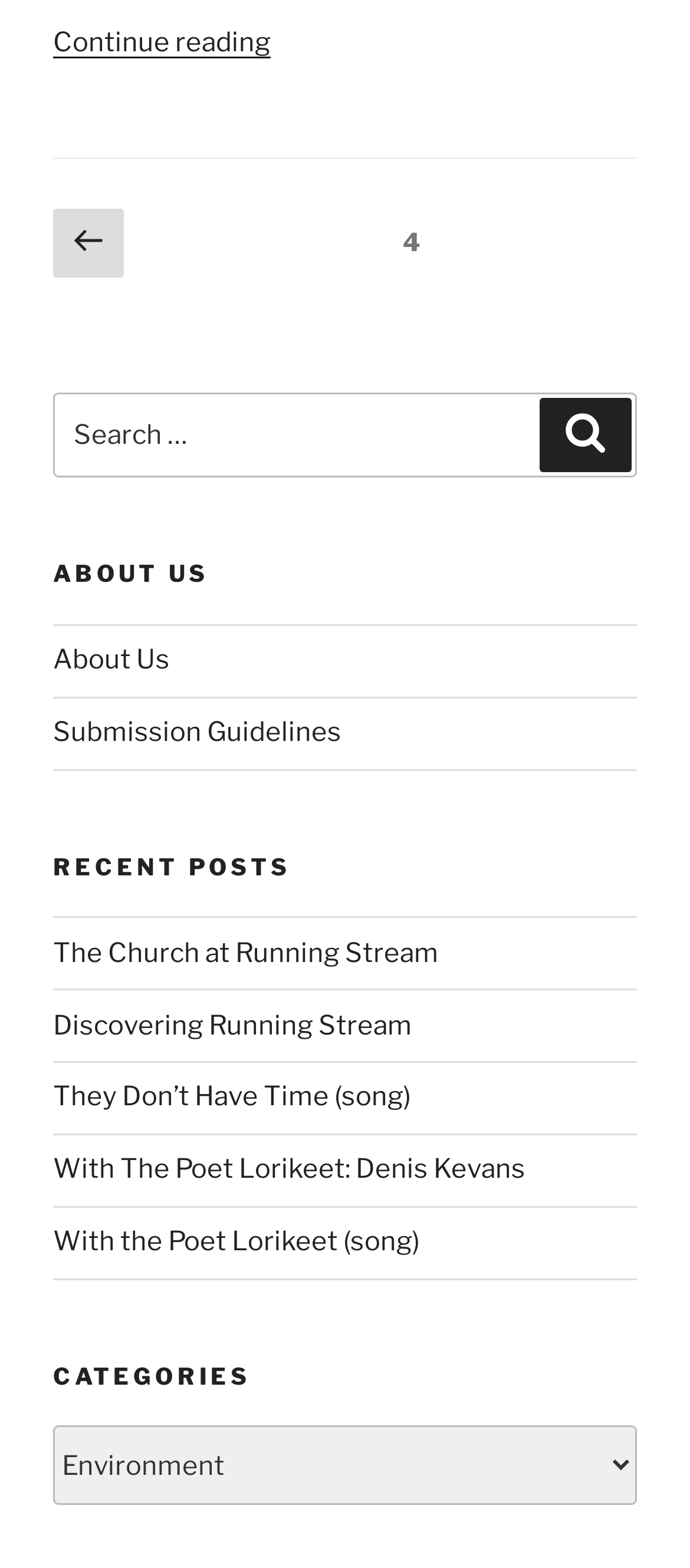Please determine the bounding box coordinates for the UI element described here. Use the format (top-left x, top-left y, bottom-right x, bottom-right y) with values bounded between 0 and 1: Search

[0.782, 0.254, 0.915, 0.301]